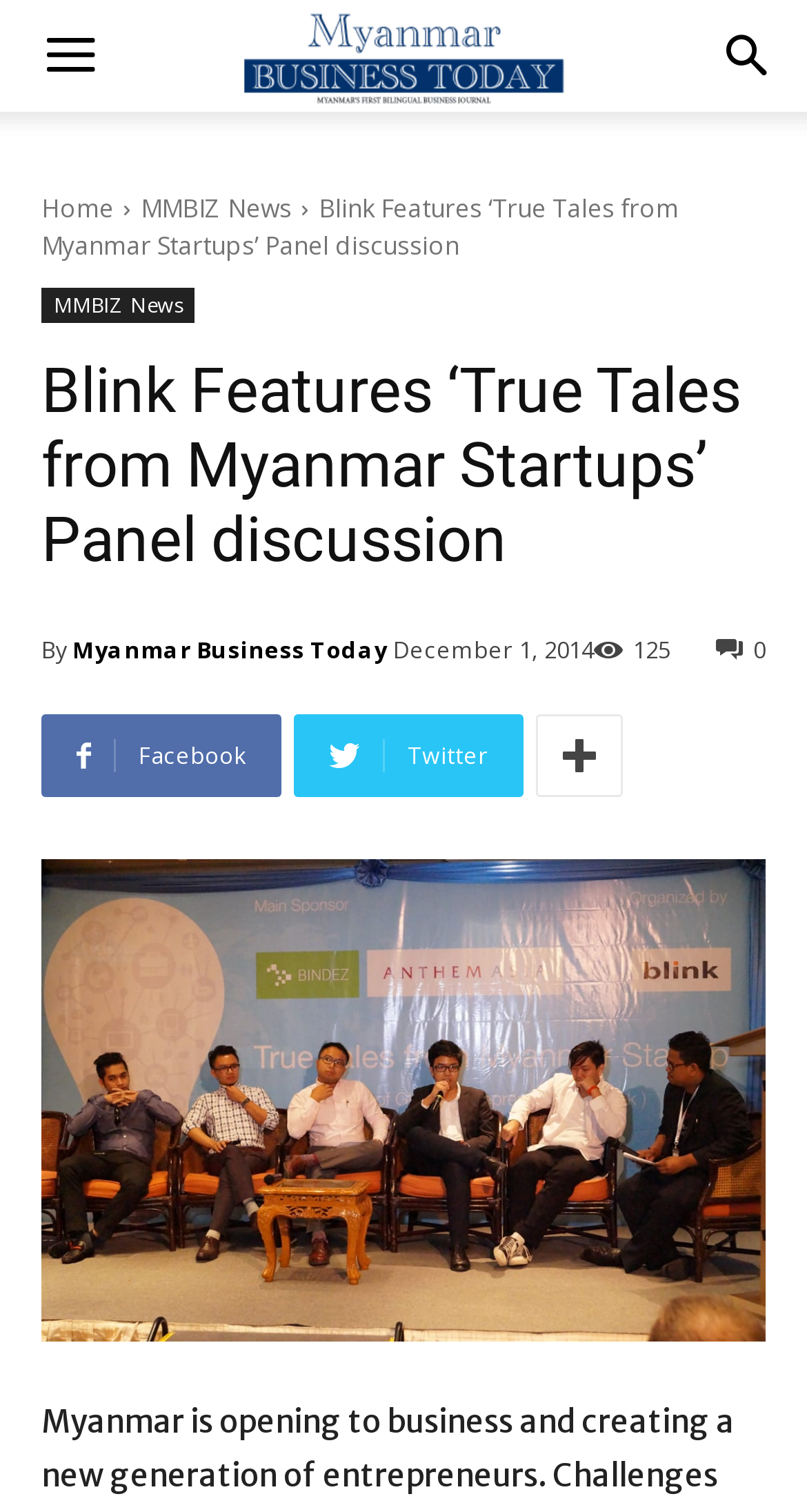Determine the bounding box coordinates of the clickable region to follow the instruction: "Visit Myanmar Business Today website".

[0.09, 0.409, 0.479, 0.45]